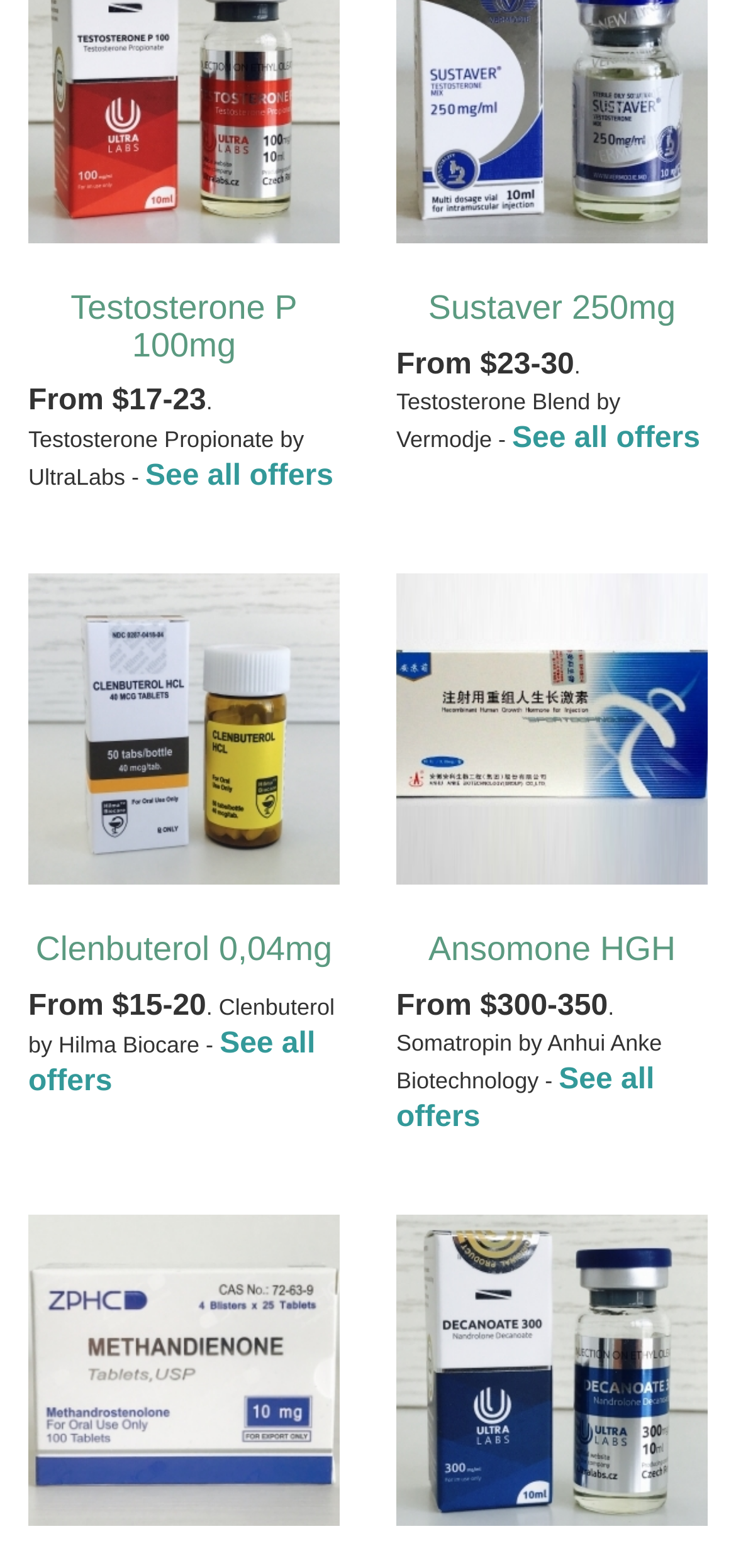Who is the manufacturer of Clenbuterol?
Please give a well-detailed answer to the question.

I looked at the product listing for Clenbuterol and saw that it says 'Clenbuterol by Hilma Biocare'. This indicates that the manufacturer of Clenbuterol is Hilma Biocare.